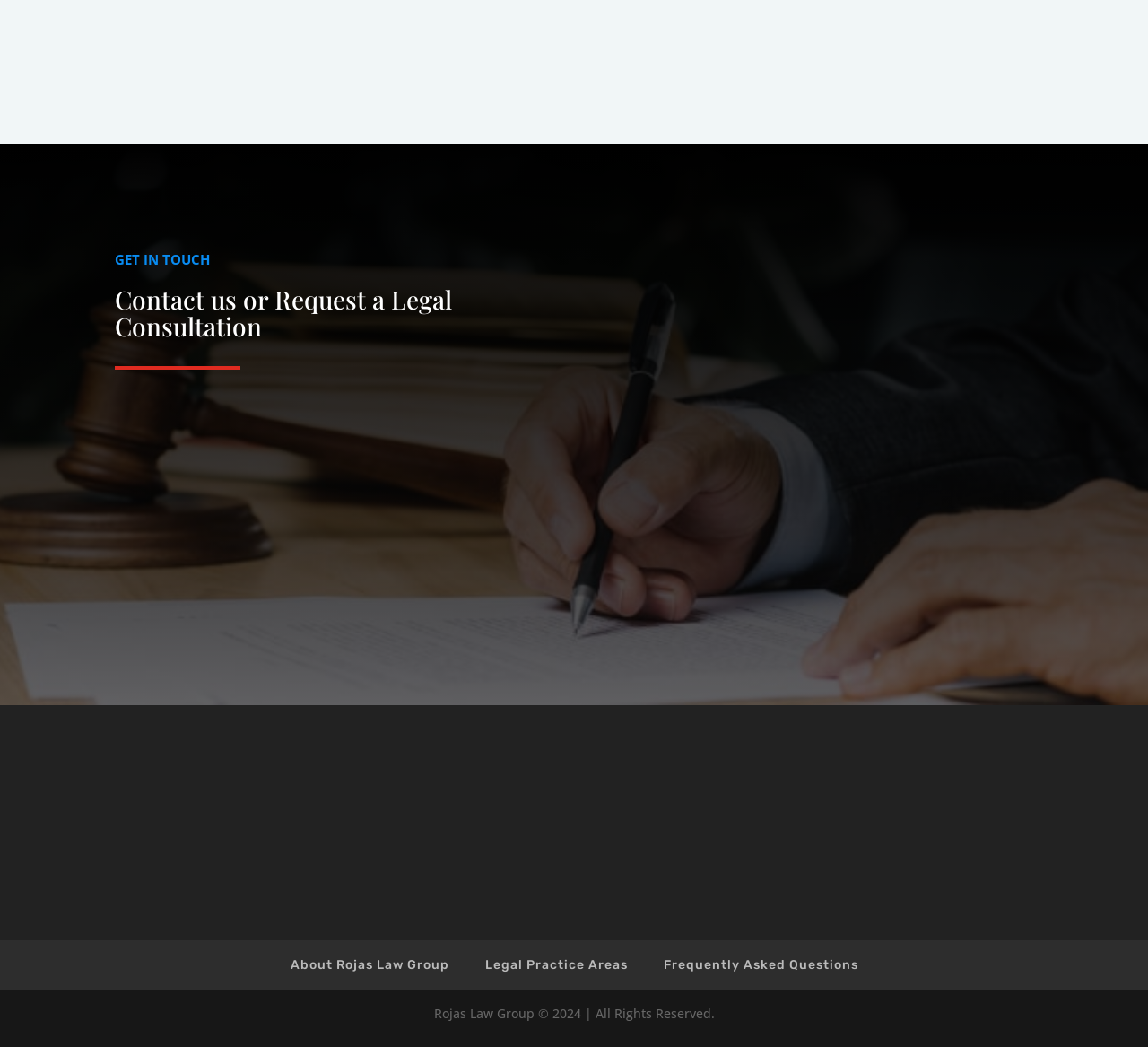Identify the bounding box coordinates for the region of the element that should be clicked to carry out the instruction: "Enter phone number". The bounding box coordinates should be four float numbers between 0 and 1, i.e., [left, top, right, bottom].

[0.579, 0.313, 0.9, 0.36]